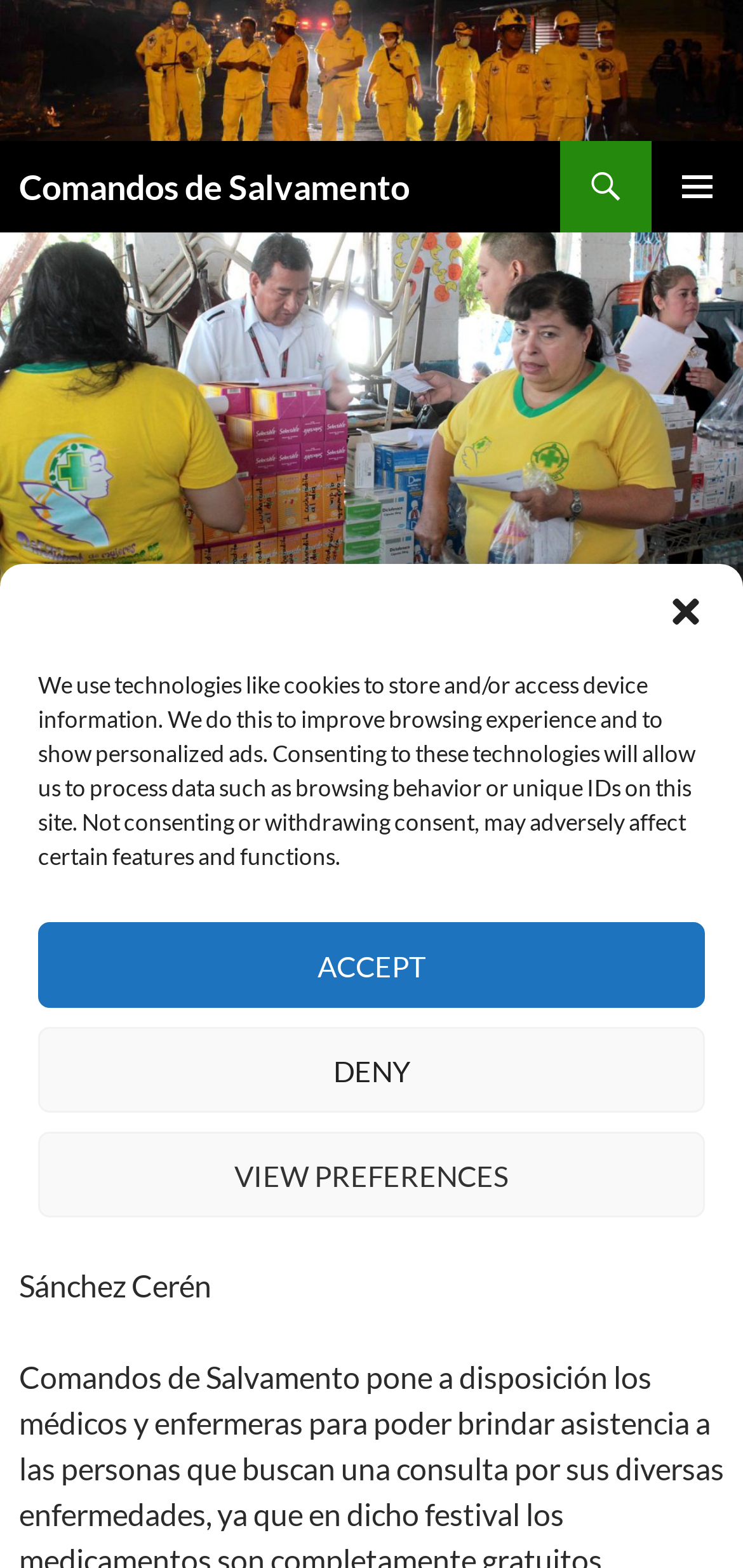Please provide the main heading of the webpage content.

Comandos de Salvamento